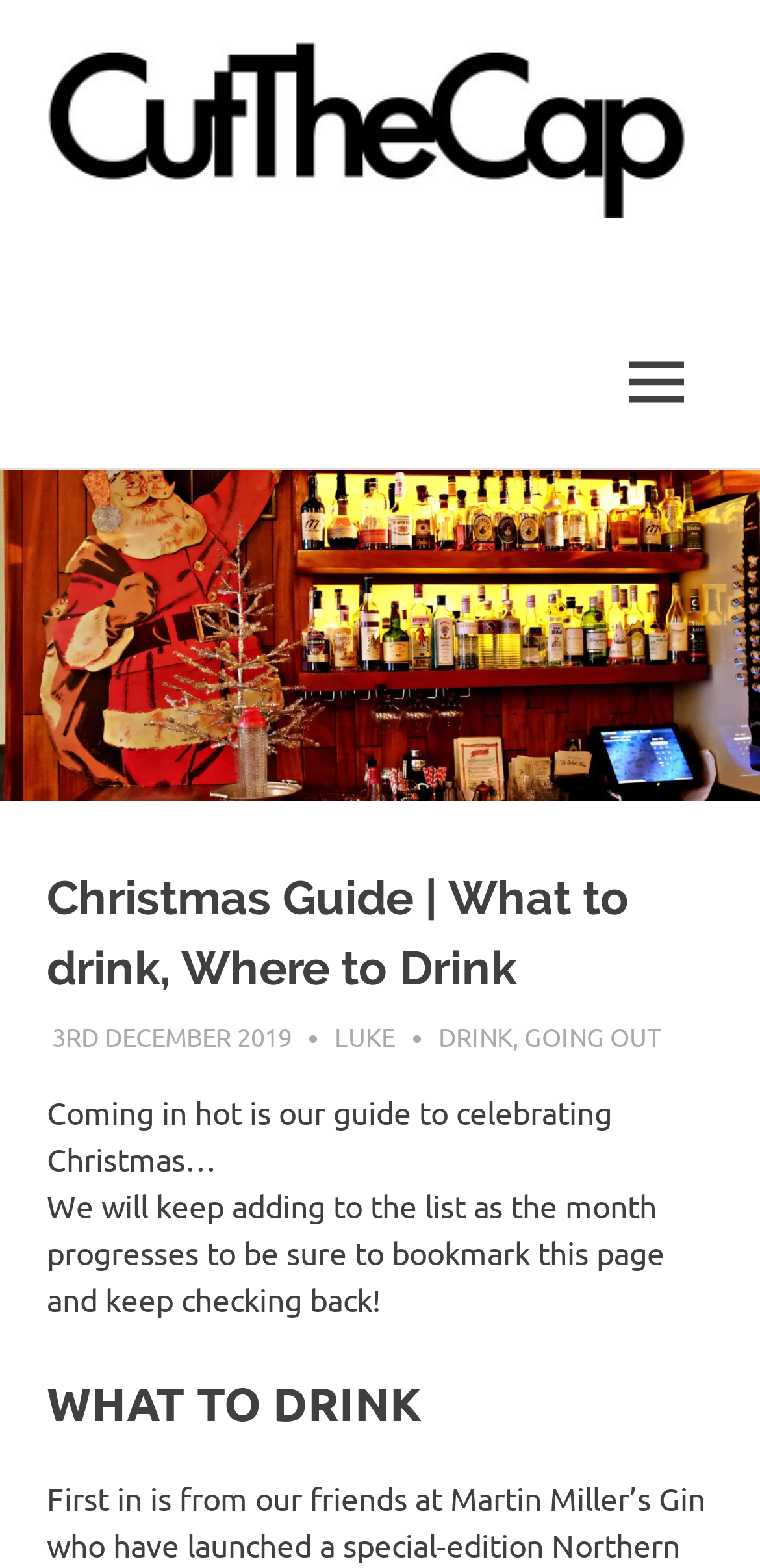What is the date mentioned on the webpage?
Examine the screenshot and reply with a single word or phrase.

3RD DECEMBER 2019